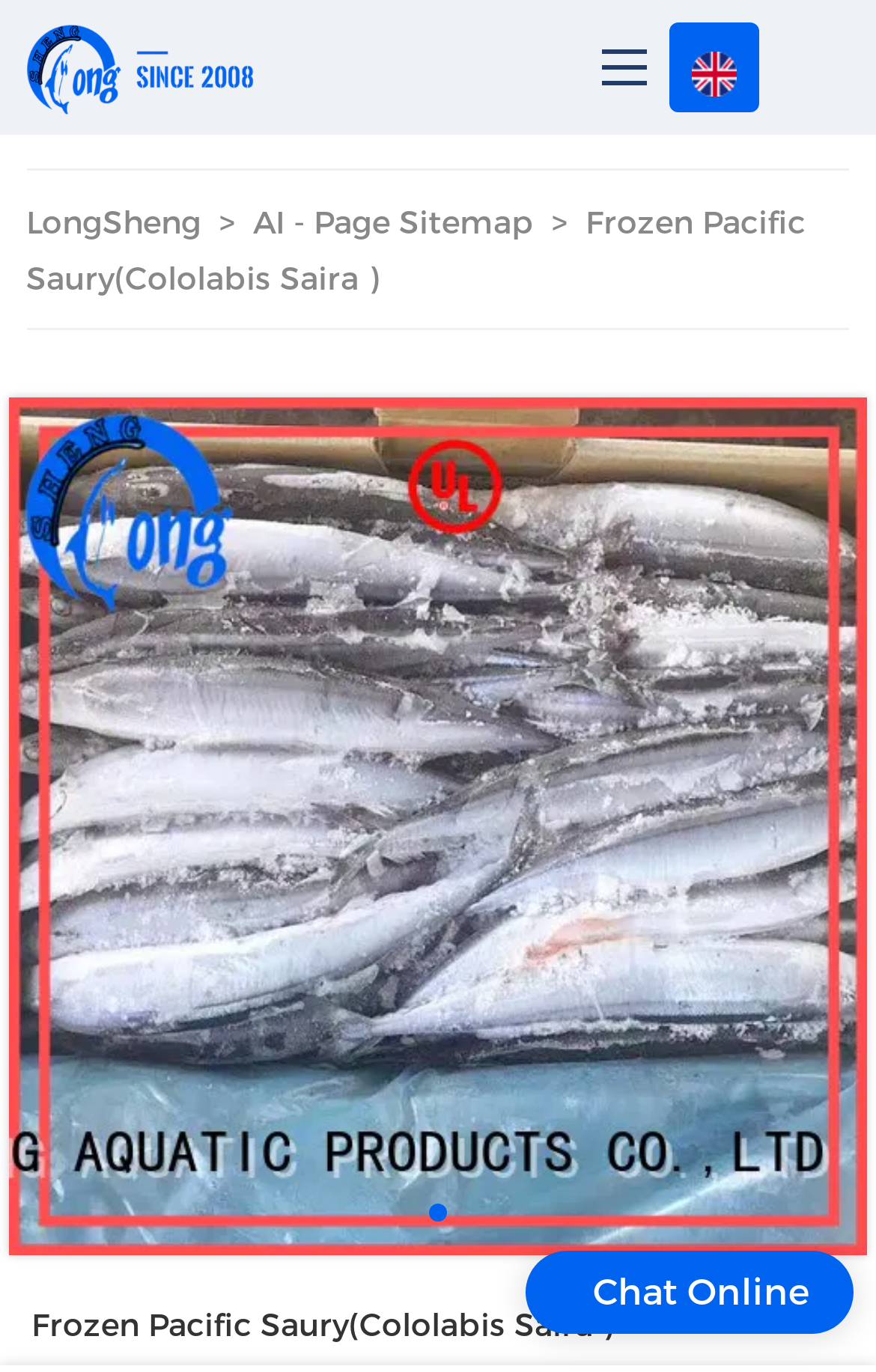Please provide a comprehensive answer to the question based on the screenshot: What is the name of the fish?

The name of the fish can be found in multiple places on the webpage, including the link 'Frozen Pacific Saury(Cololabis Saira )' and the static text 'Frozen Pacific Saury(Cololabis Saira )'.